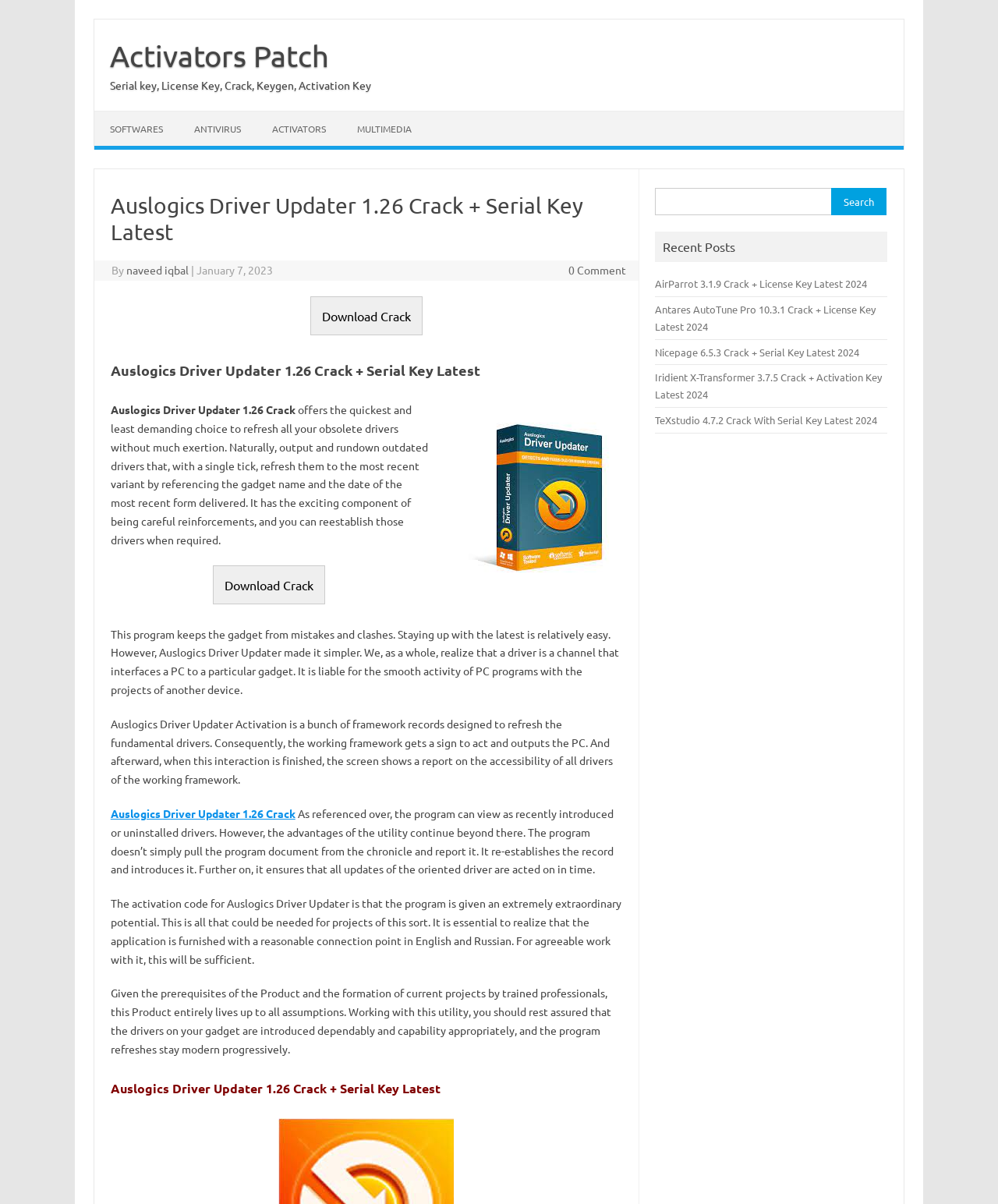Specify the bounding box coordinates of the area that needs to be clicked to achieve the following instruction: "View the 'SOFTWARES' category".

[0.095, 0.093, 0.179, 0.121]